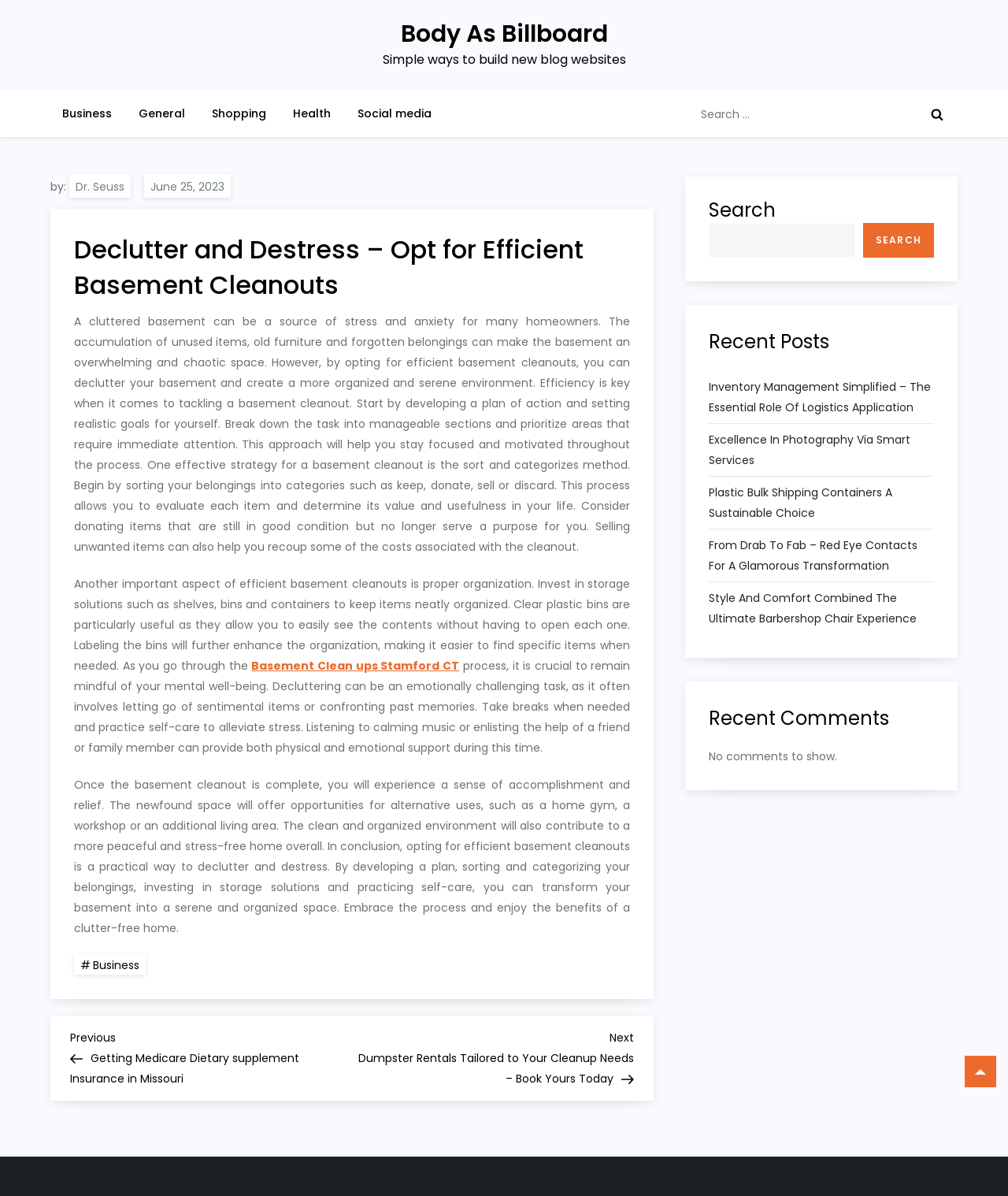Find the bounding box of the element with the following description: "Social media". The coordinates must be four float numbers between 0 and 1, formatted as [left, top, right, bottom].

[0.343, 0.075, 0.44, 0.115]